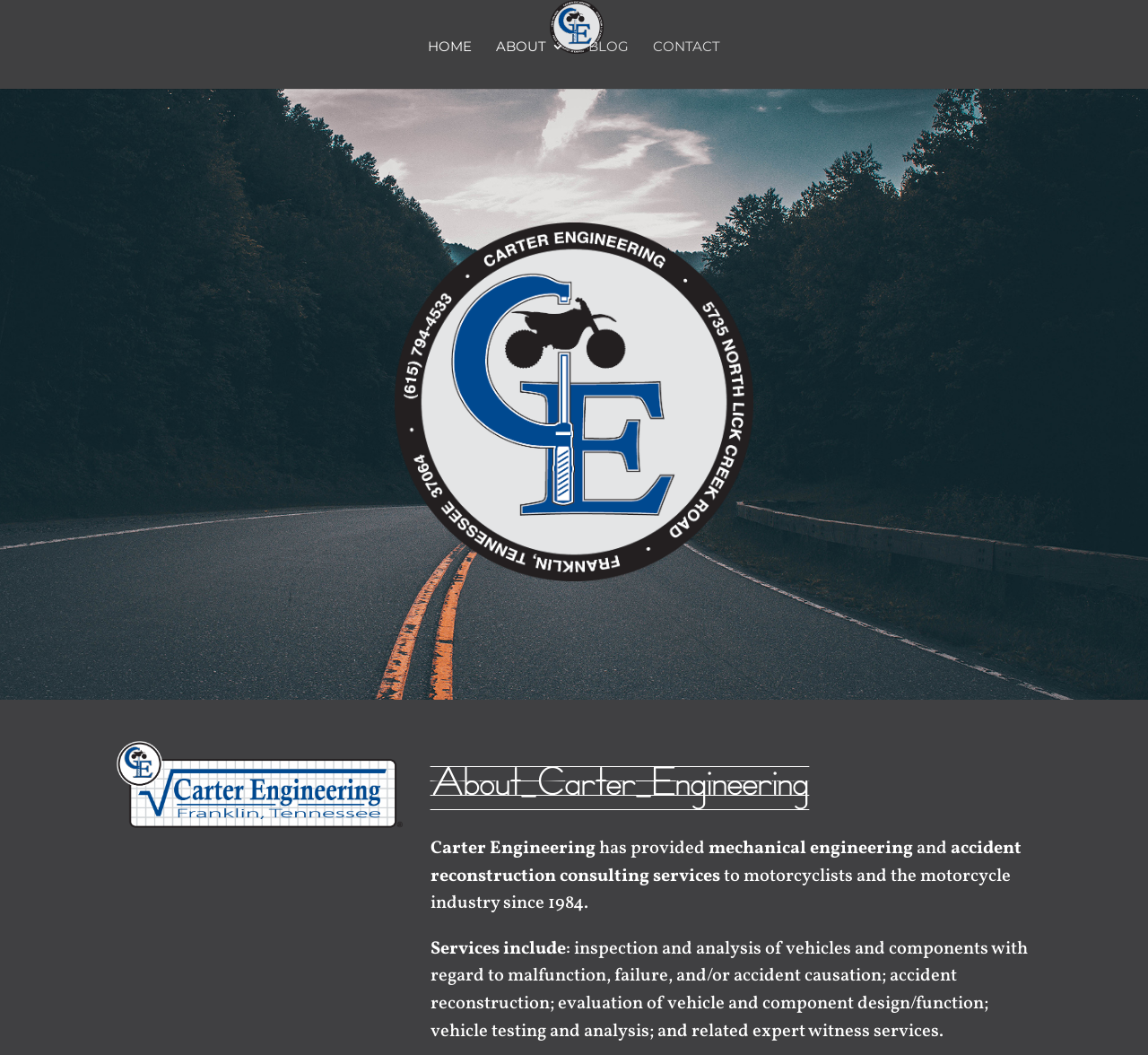Using the image as a reference, answer the following question in as much detail as possible:
What services does the company offer?

The webpage lists several services offered by the company, including 'inspection and analysis of vehicles and components with regard to malfunction, failure, and/or accident causation; accident reconstruction; evaluation of vehicle and component design/function; vehicle testing and analysis; and related expert witness services', indicating a range of services related to mechanical engineering and accident reconstruction.